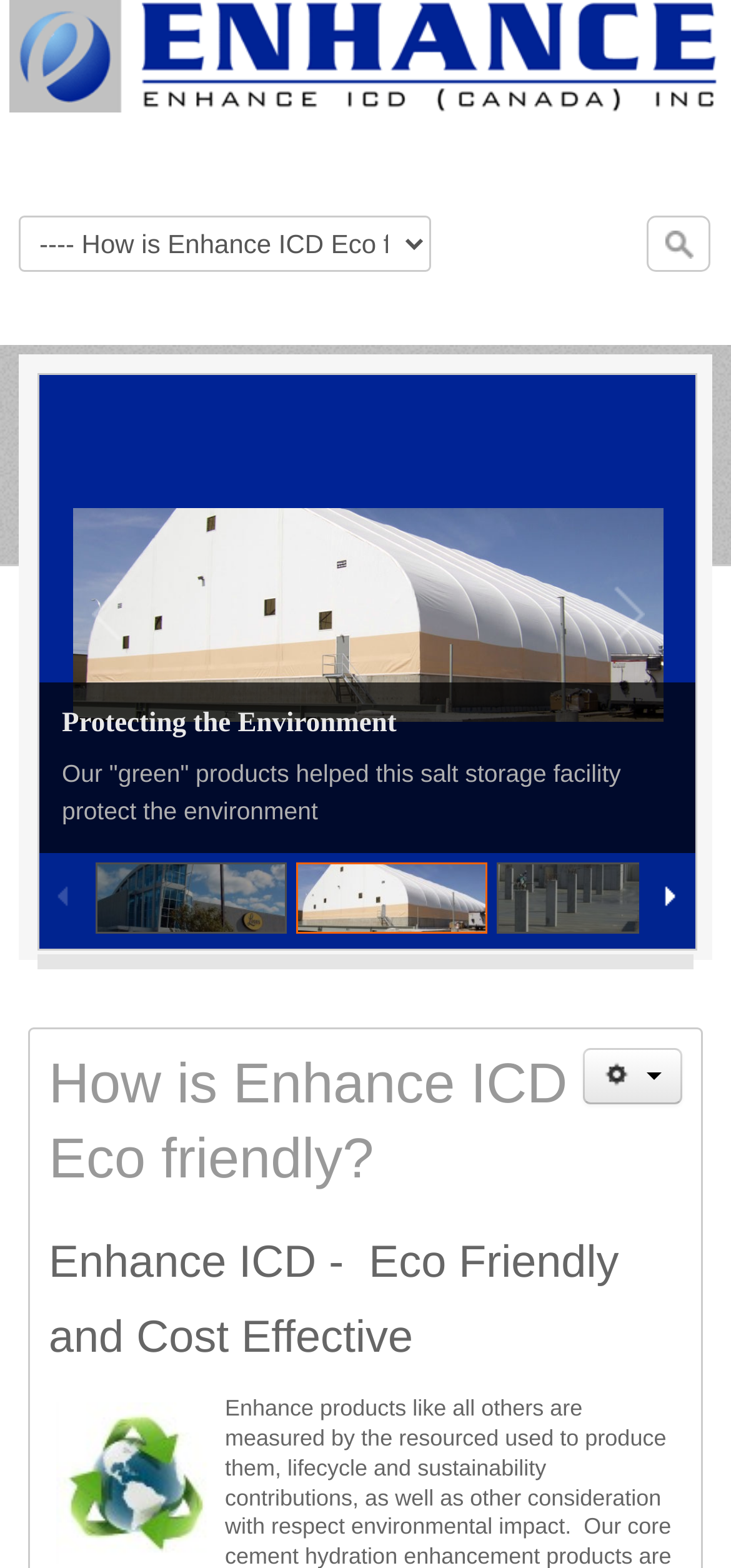What is the main topic of the webpage?
Look at the image and respond with a single word or a short phrase.

Eco friendly products